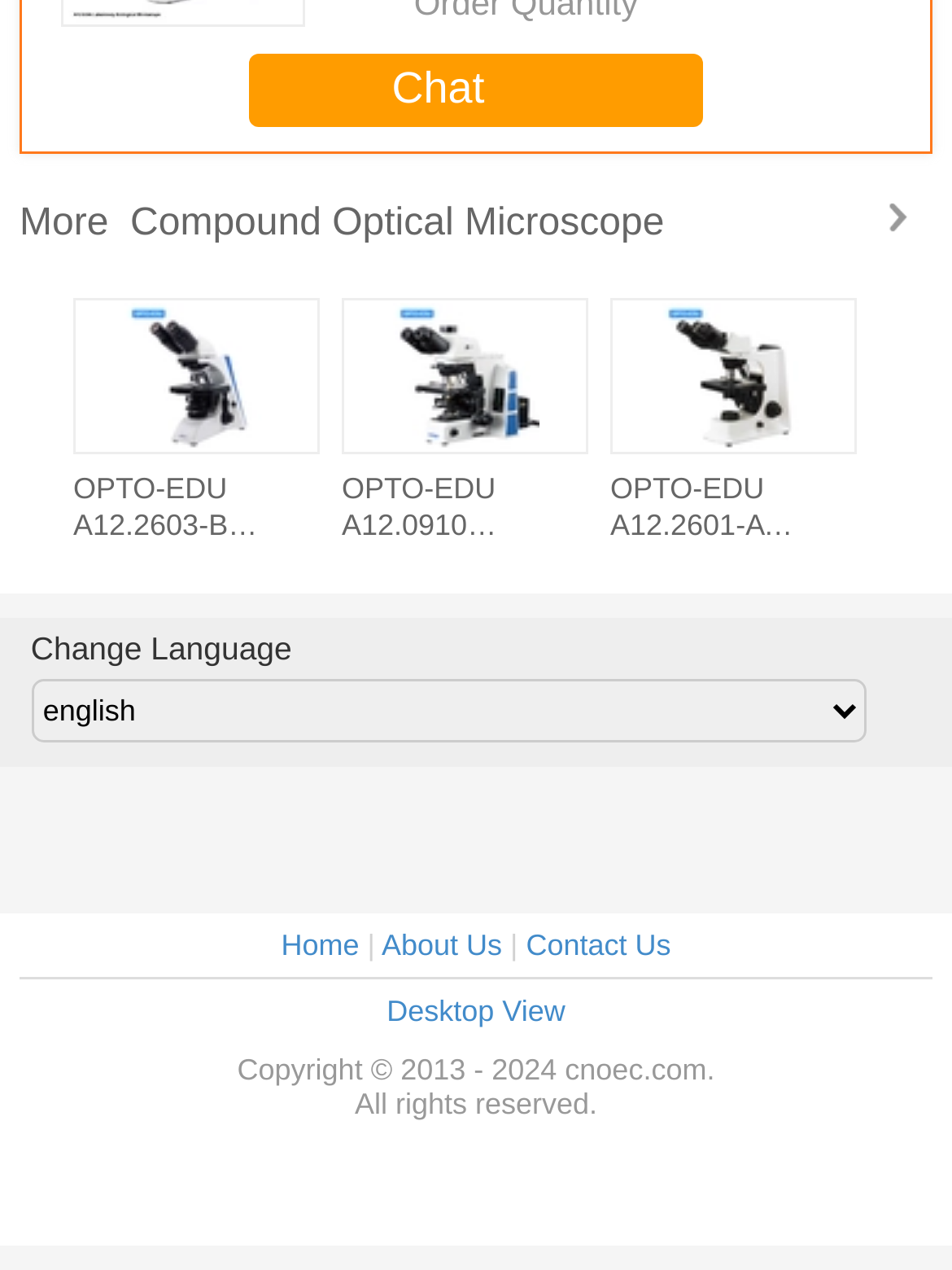Locate the bounding box coordinates of the area that needs to be clicked to fulfill the following instruction: "Learn about the services offered". The coordinates should be in the format of four float numbers between 0 and 1, namely [left, top, right, bottom].

None